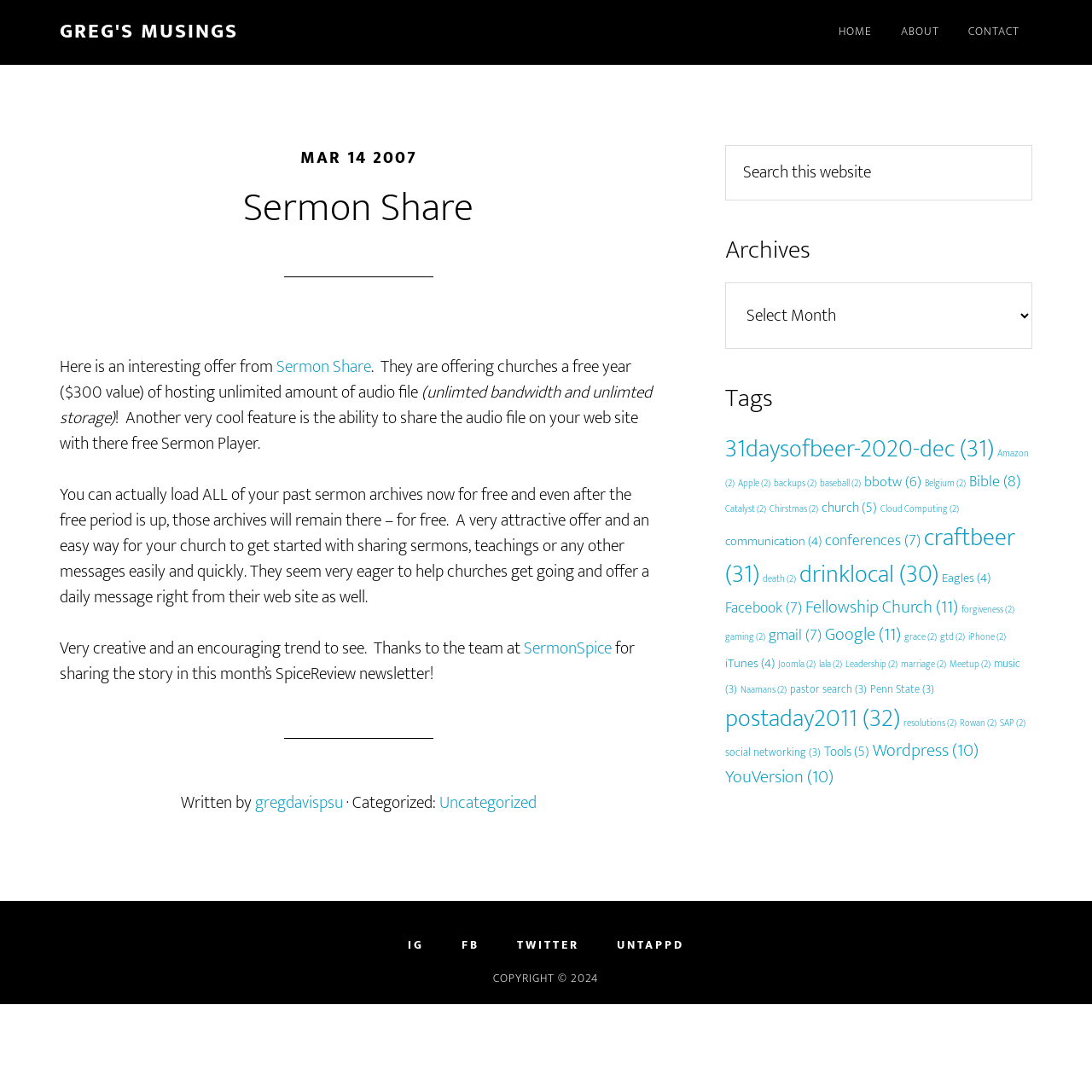Locate the bounding box coordinates of the area to click to fulfill this instruction: "Click on the 'Sermon Share' link". The bounding box should be presented as four float numbers between 0 and 1, in the order [left, top, right, bottom].

[0.253, 0.322, 0.34, 0.349]